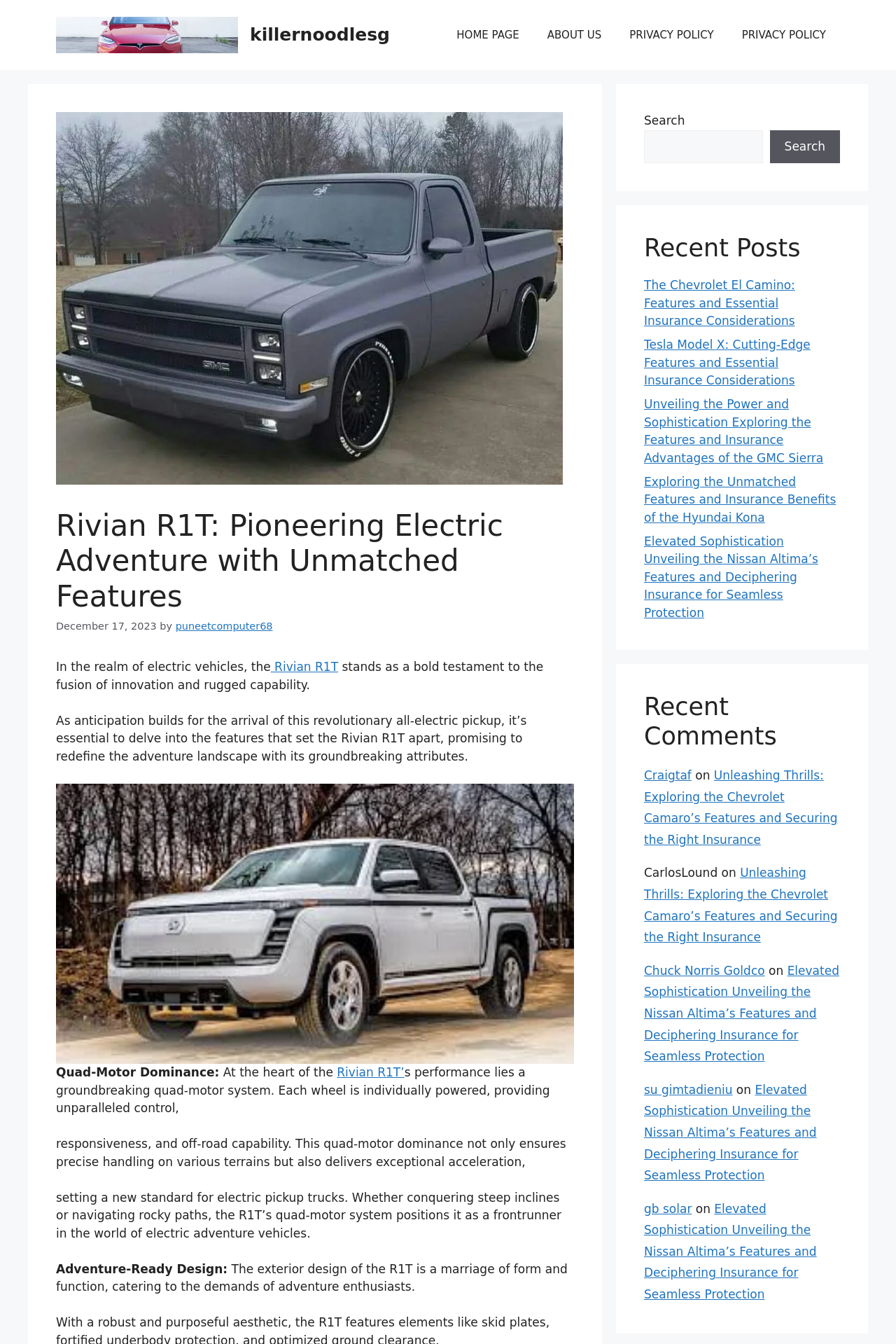Provide a brief response in the form of a single word or phrase:
What is the design focus of the Rivian R1T's exterior?

Form and function